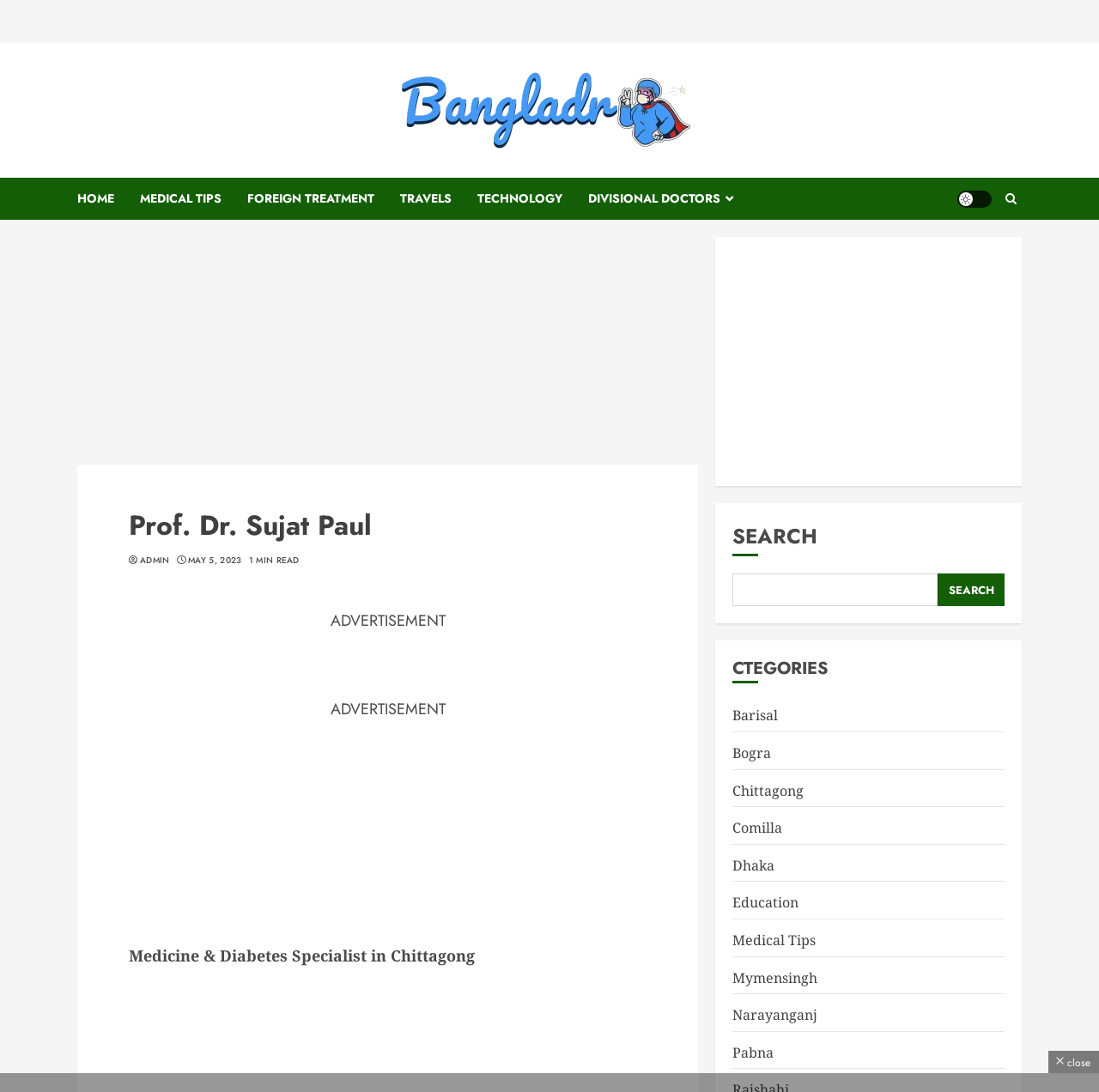Produce an extensive caption that describes everything on the webpage.

The webpage is about Prof. Dr. Sujat Paul, a Medicine and Diabetes Specialist in Chittagong. At the top left, there is a logo of BanglaDr.Com, which is also a link. Below the logo, there is a navigation menu with links to different sections, including HOME, MEDICAL TIPS, FOREIGN TREATMENT, TRAVELS, TECHNOLOGY, and DIVISIONAL DOCTORS.

To the right of the navigation menu, there is a light/dark button and a search icon. Below these elements, there is a header section with the doctor's name, Prof. Dr. Sujat Paul, and links to ADMIN and the current date, MAY 5, 2023. There is also a static text indicating the reading time, 1 MIN READ.

On the right side of the page, there is an advertisement section. Below the advertisement, there is a brief description of the doctor's specialty, Medicine & Diabetes Specialist in Chittagong.

Further down the page, there is a search bar with a search button. Below the search bar, there are categories listed, including Barisal, Bogra, Chittagong, and others. At the bottom right corner of the page, there is a close button.